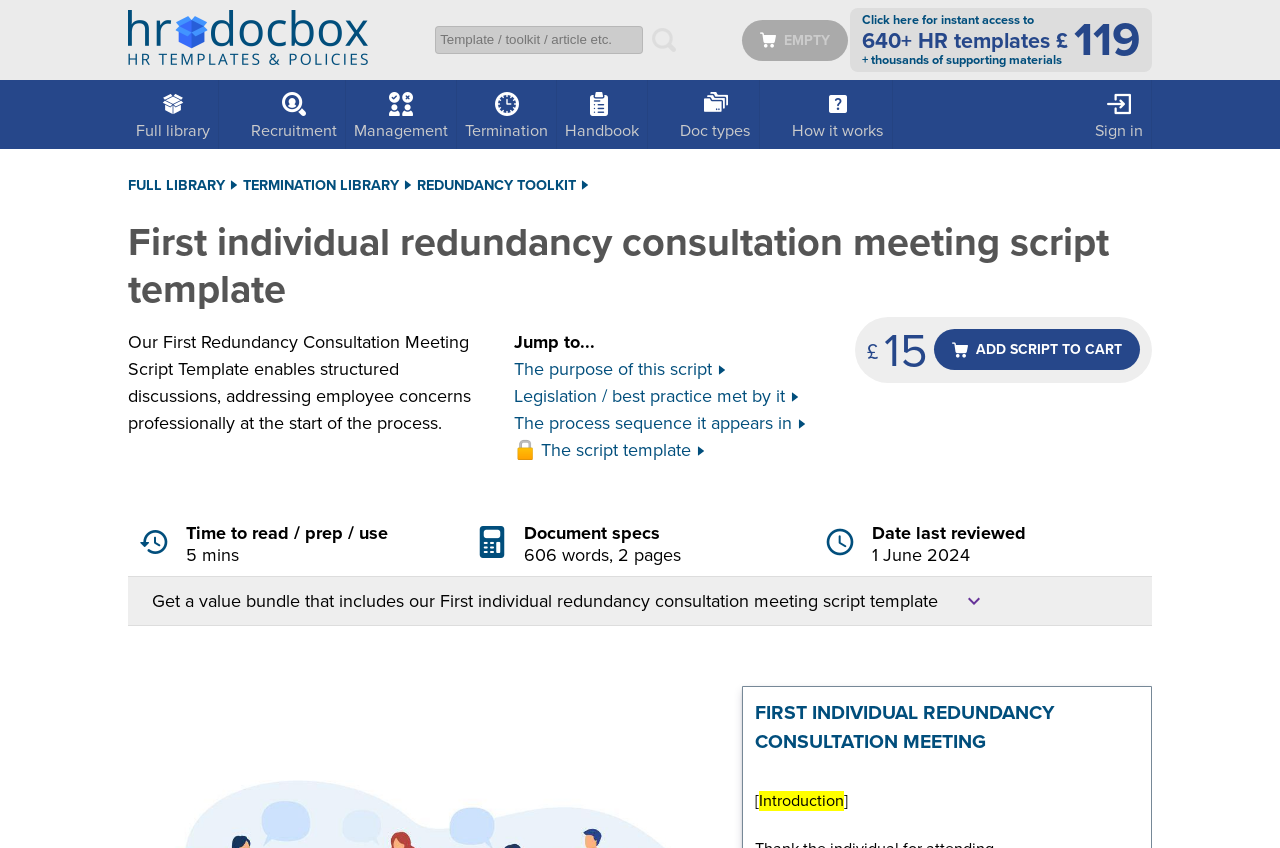Identify the title of the webpage and provide its text content.

First individual redundancy consultation meeting script template